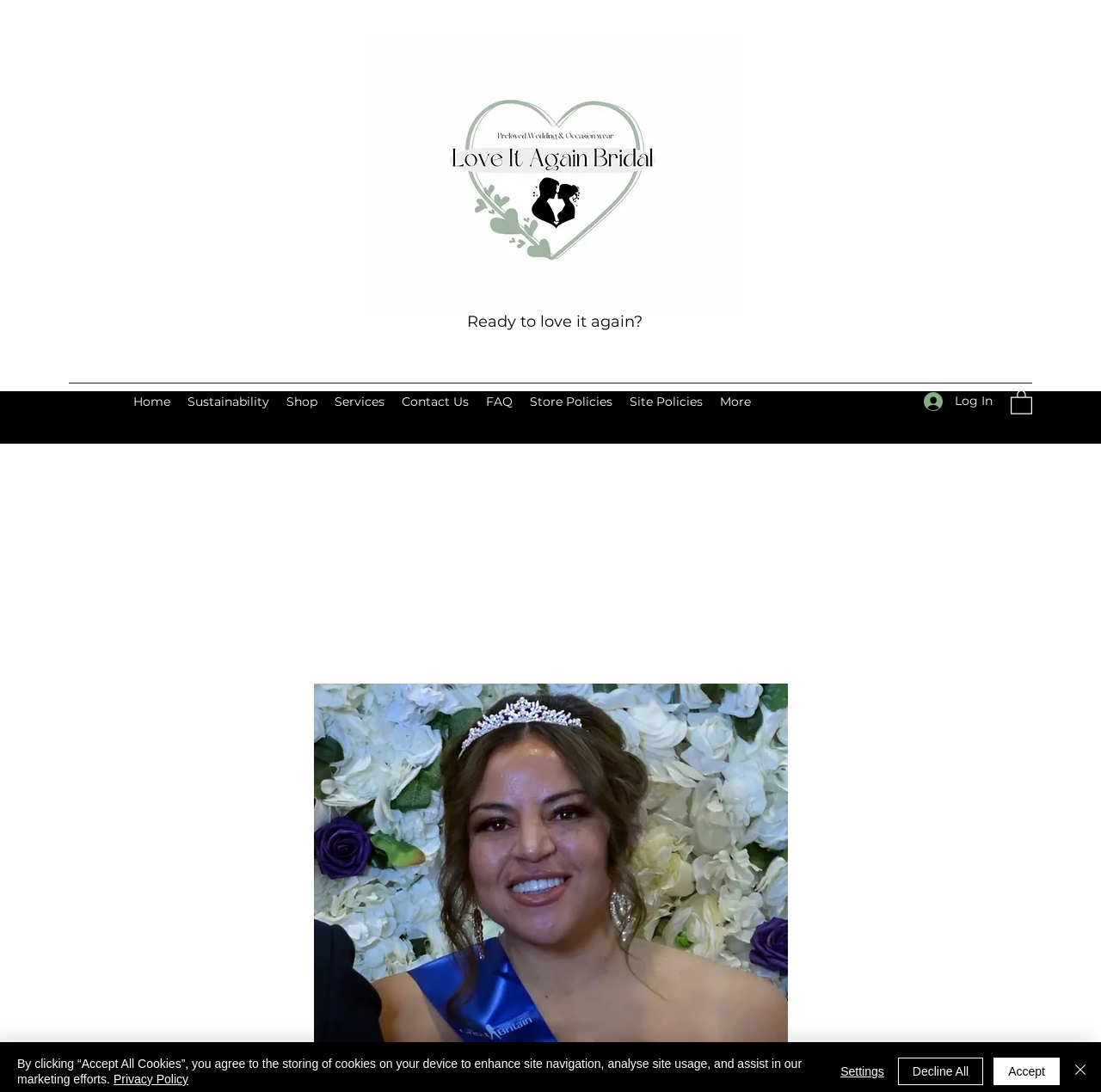Determine the bounding box coordinates of the clickable element to achieve the following action: 'View shop'. Provide the coordinates as four float values between 0 and 1, formatted as [left, top, right, bottom].

[0.253, 0.356, 0.296, 0.38]